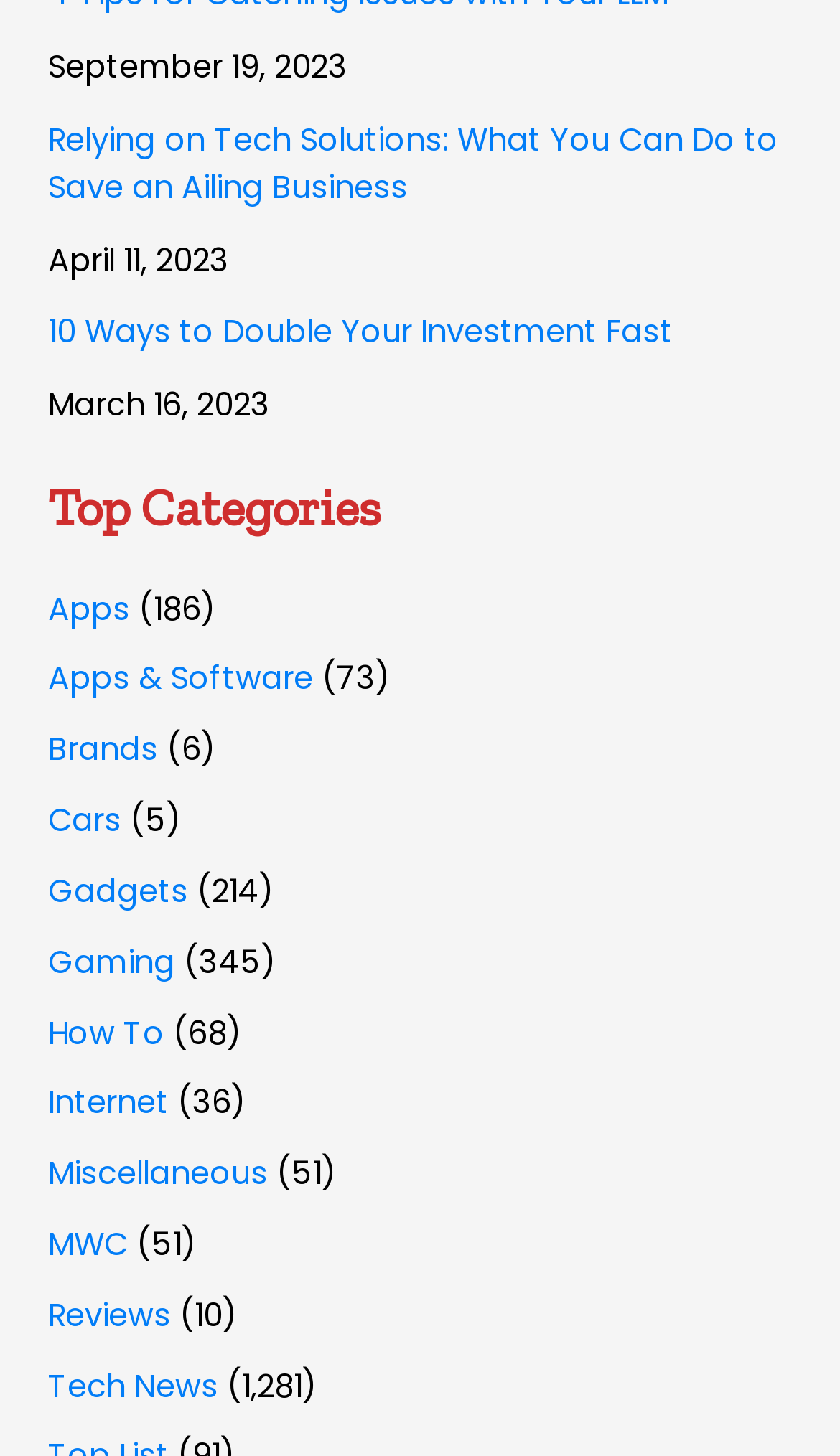Please identify the bounding box coordinates of the element I need to click to follow this instruction: "Click on the link 'Relying on Tech Solutions: What You Can Do to Save an Ailing Business'".

[0.058, 0.081, 0.927, 0.143]